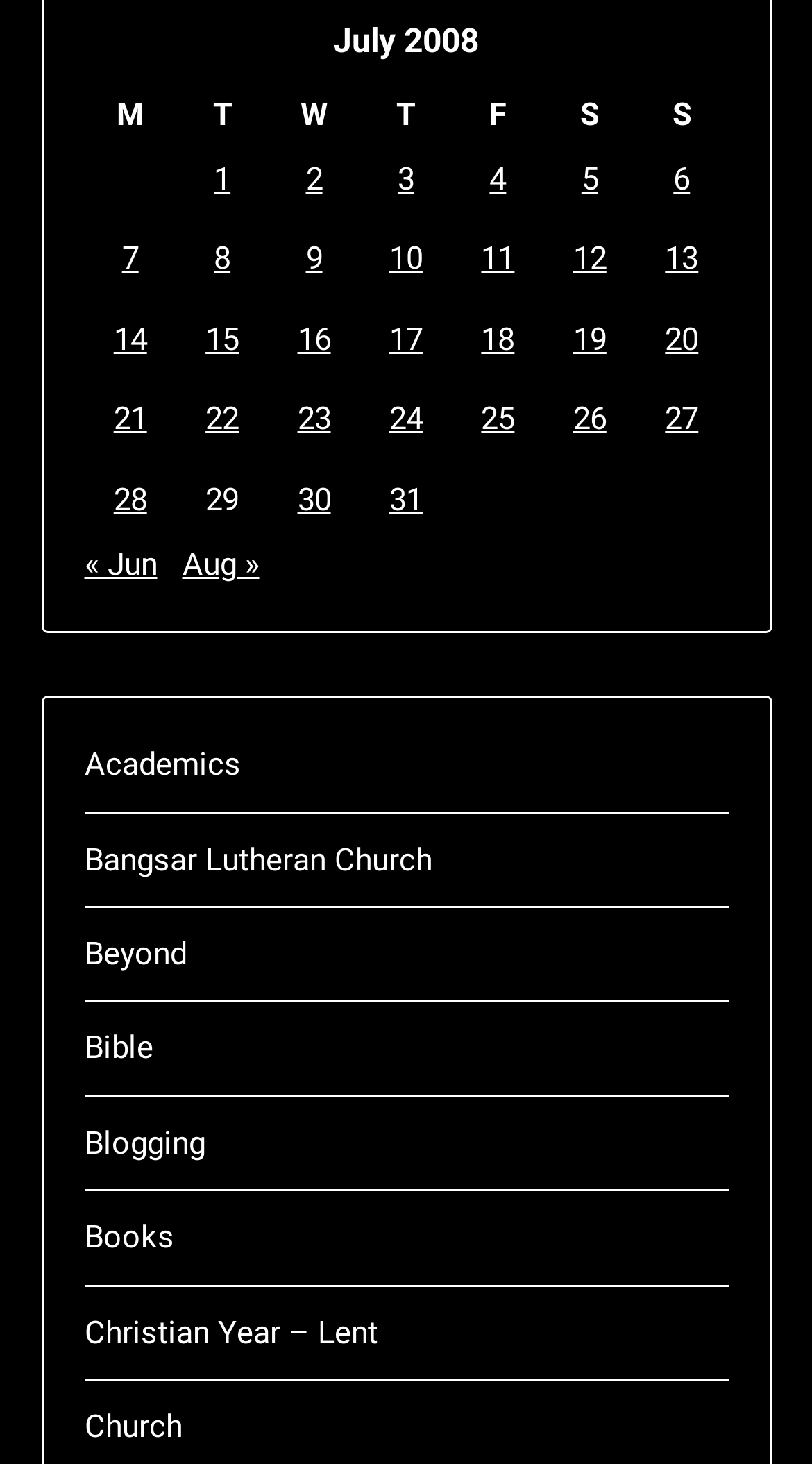From the given element description: "Bangsar Lutheran Church", find the bounding box for the UI element. Provide the coordinates as four float numbers between 0 and 1, in the order [left, top, right, bottom].

[0.104, 0.574, 0.532, 0.6]